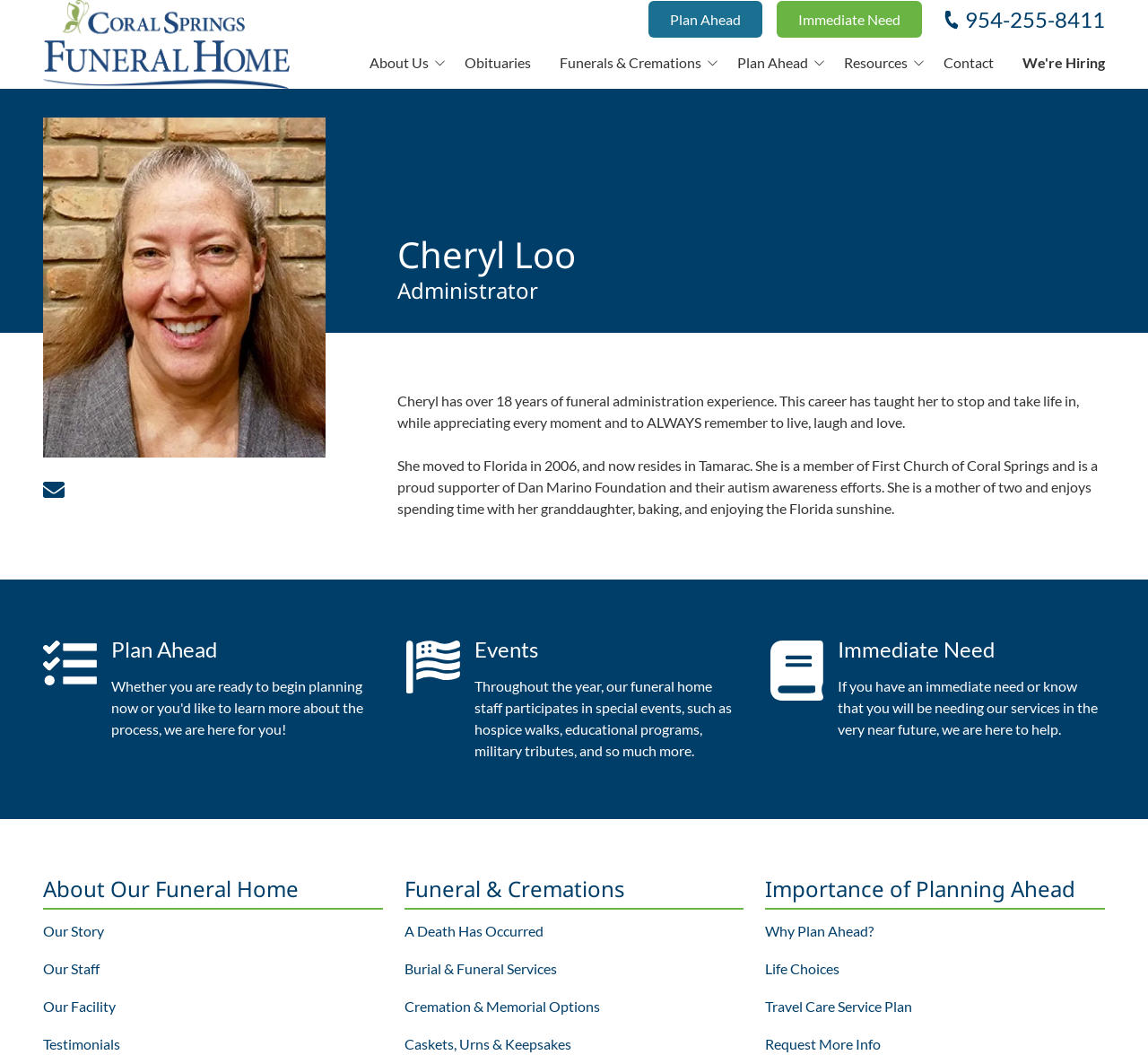Please specify the bounding box coordinates of the clickable region to carry out the following instruction: "Learn about funeral and cremation services". The coordinates should be four float numbers between 0 and 1, in the format [left, top, right, bottom].

[0.352, 0.83, 0.648, 0.862]